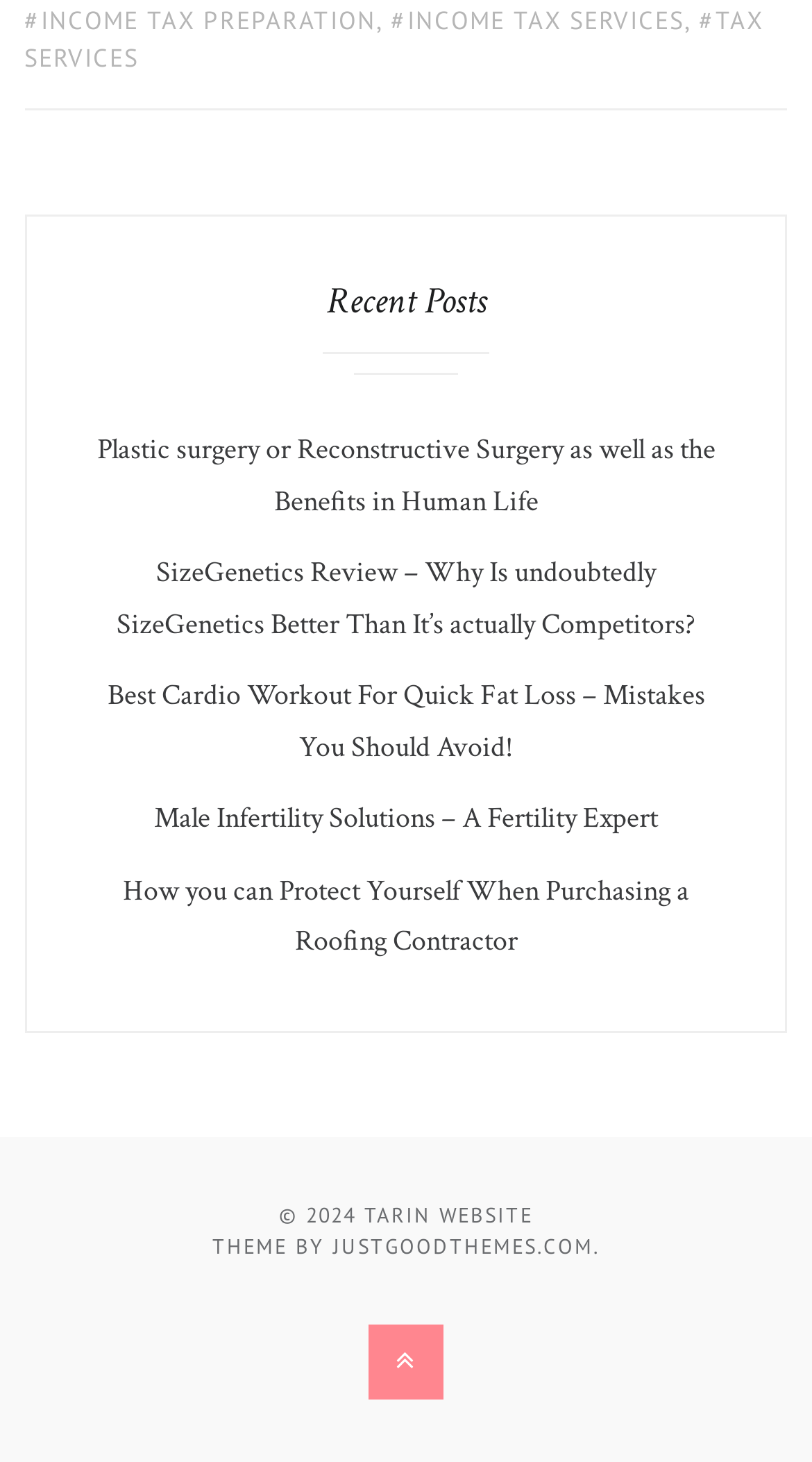Using the given element description, provide the bounding box coordinates (top-left x, top-left y, bottom-right x, bottom-right y) for the corresponding UI element in the screenshot: Tarin Website

[0.449, 0.821, 0.656, 0.84]